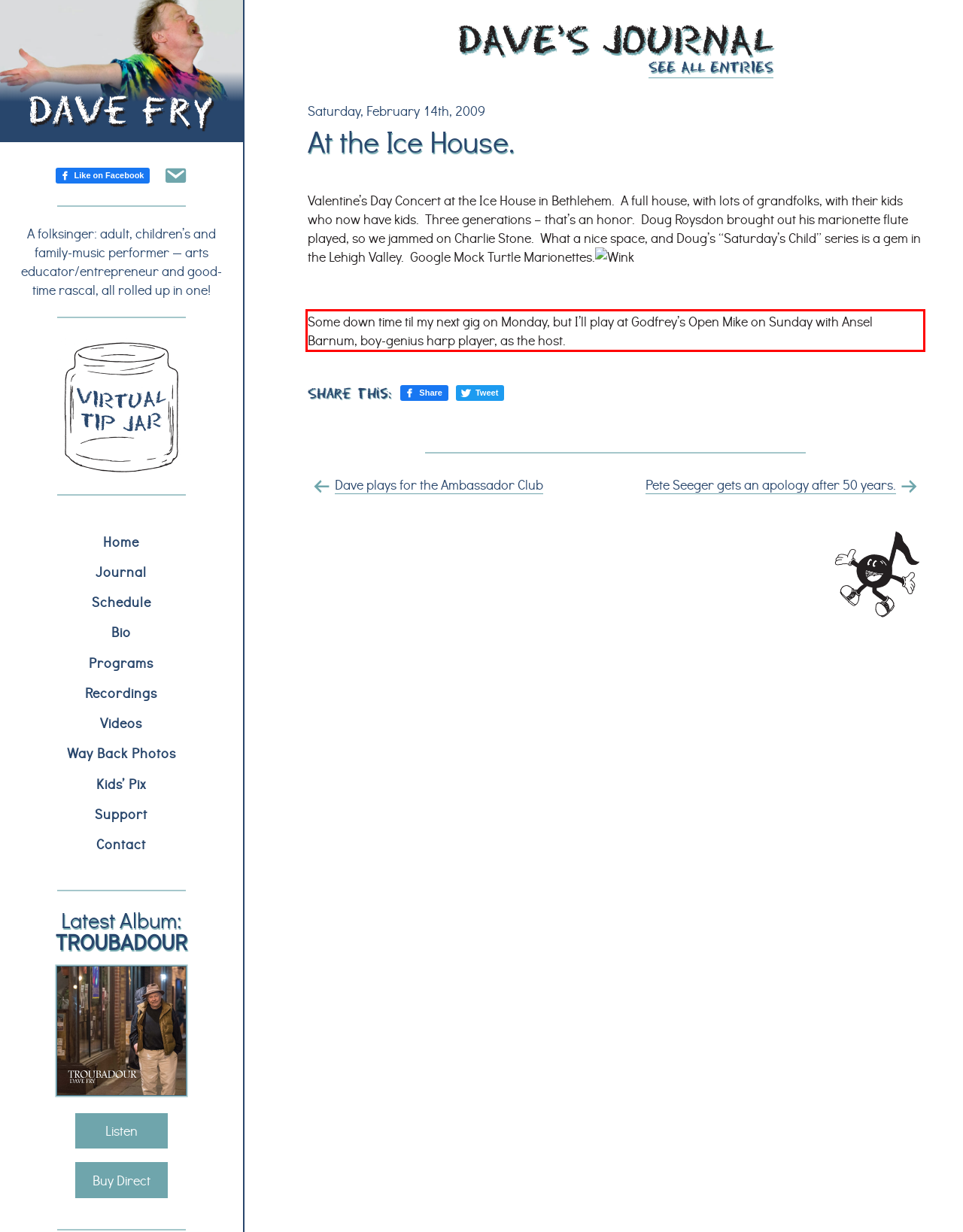Using the webpage screenshot, recognize and capture the text within the red bounding box.

Some down time til my next gig on Monday, but I’ll play at Godfrey’s Open Mike on Sunday with Ansel Barnum, boy-genius harp player, as the host.